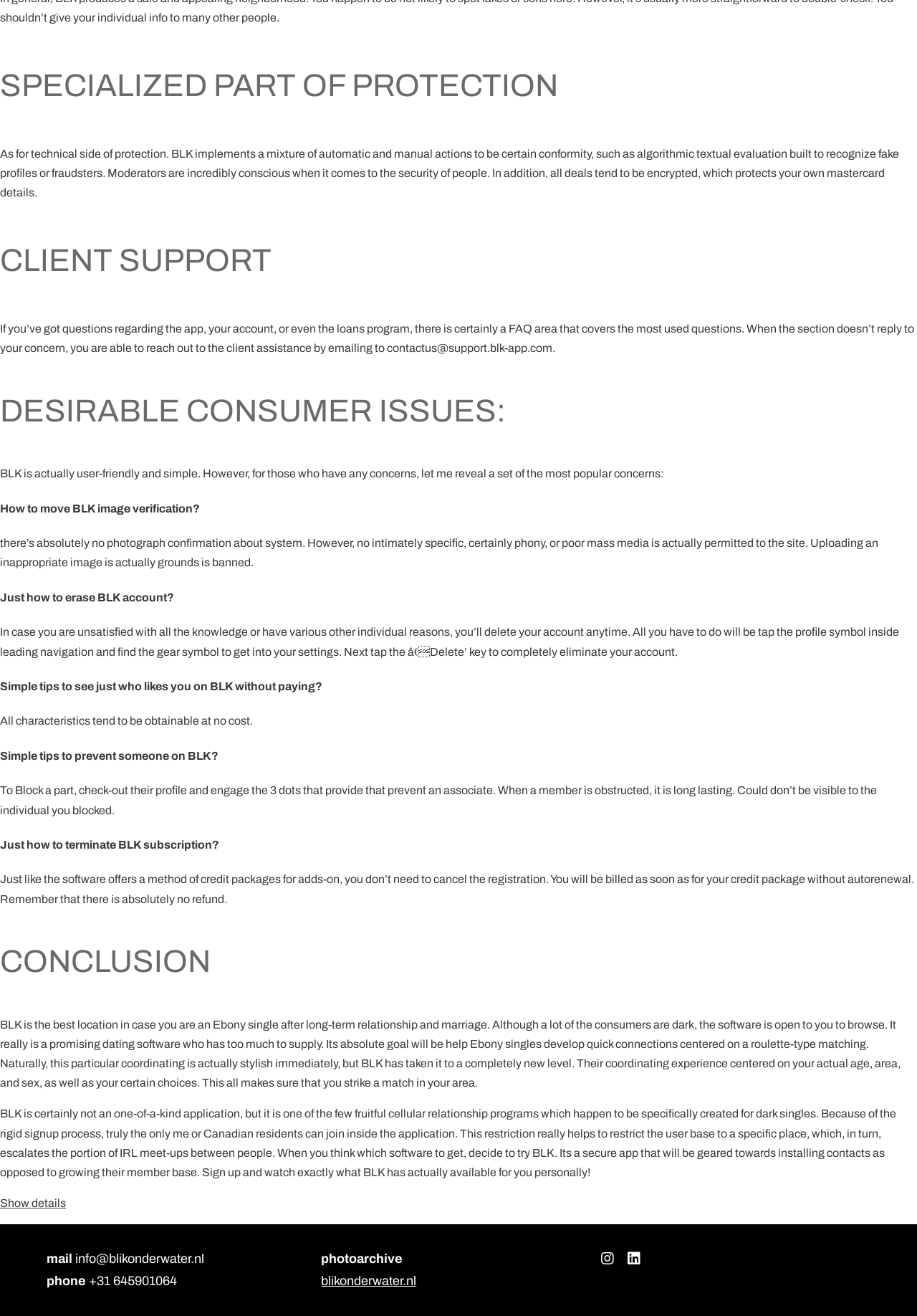What kind of media is not allowed on BLK?
Based on the image, give a one-word or short phrase answer.

Inappropriate, fake, or poor media